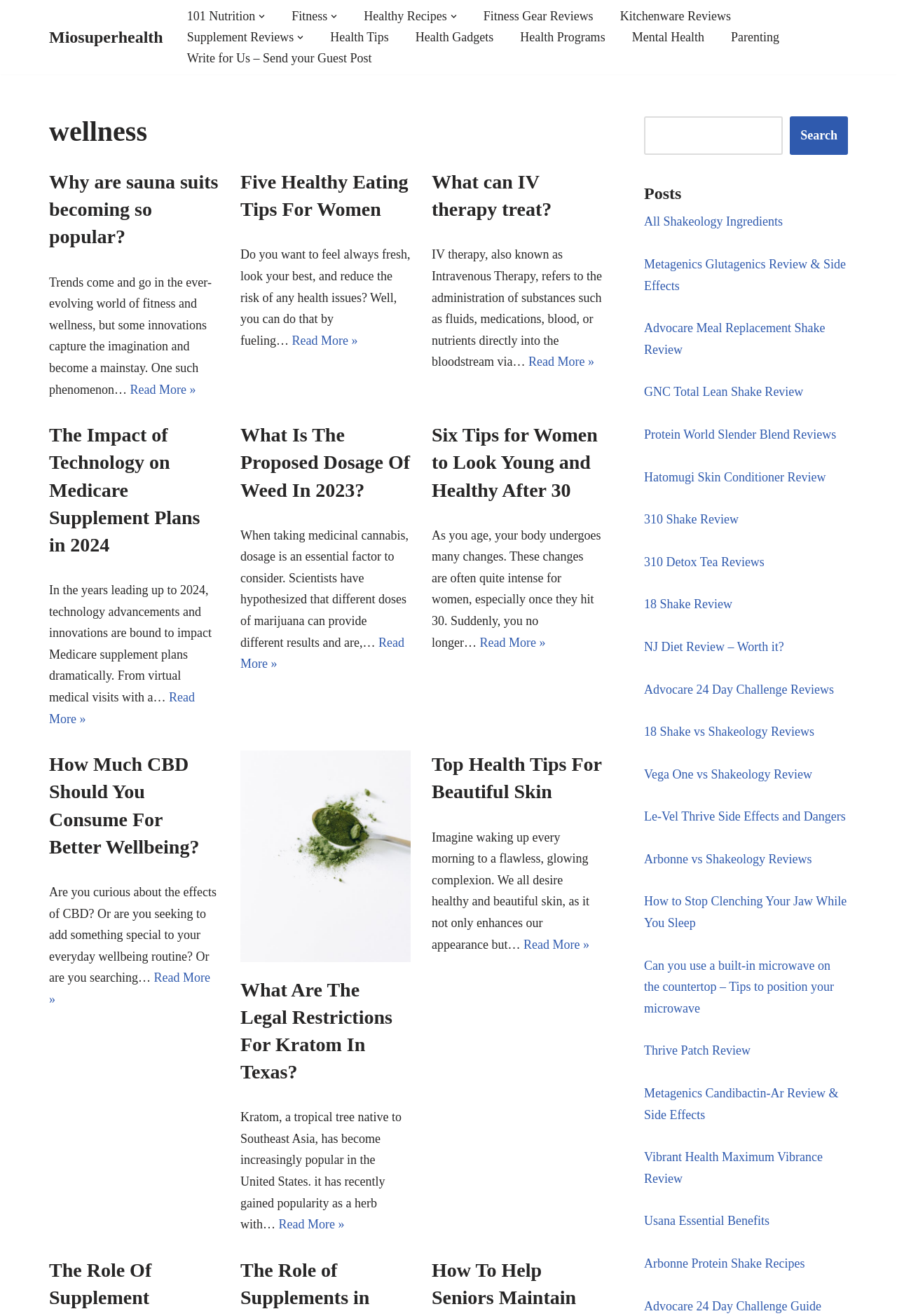Find the bounding box coordinates of the clickable area that will achieve the following instruction: "Search for something".

[0.718, 0.088, 0.945, 0.118]